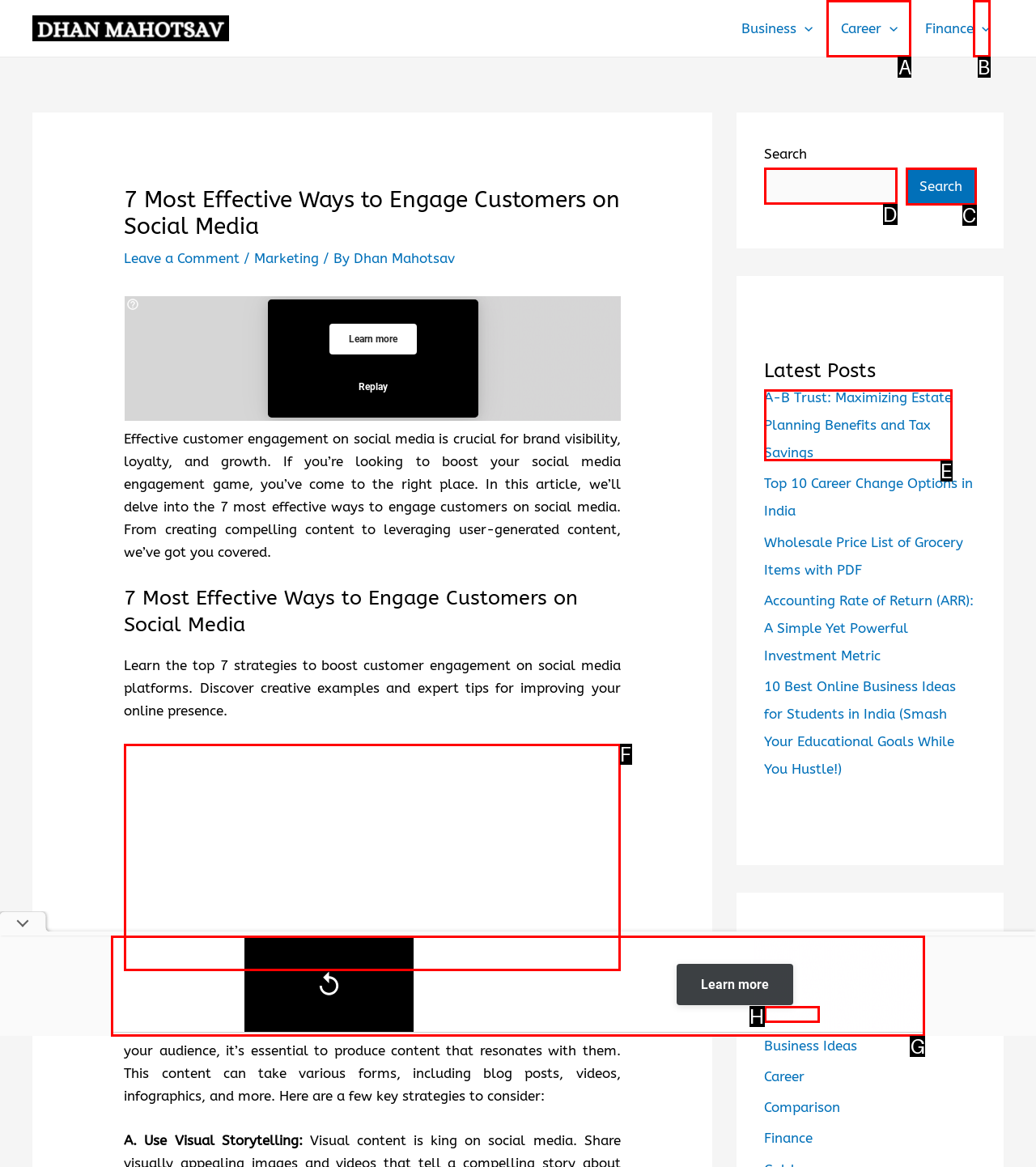Tell me which letter corresponds to the UI element that will allow you to Search for something. Answer with the letter directly.

D